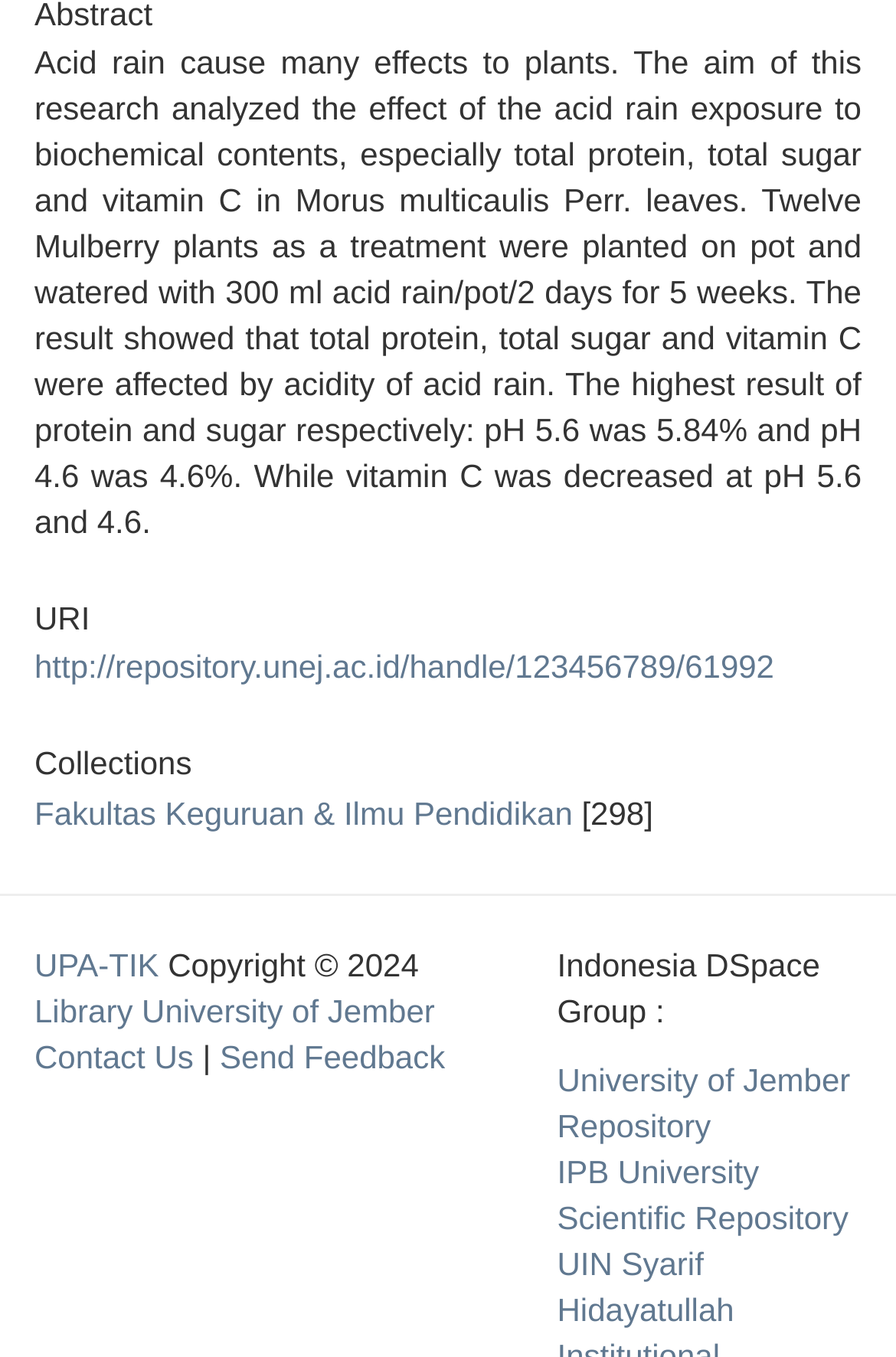Please locate the bounding box coordinates of the region I need to click to follow this instruction: "Send feedback to the website".

[0.245, 0.765, 0.497, 0.792]